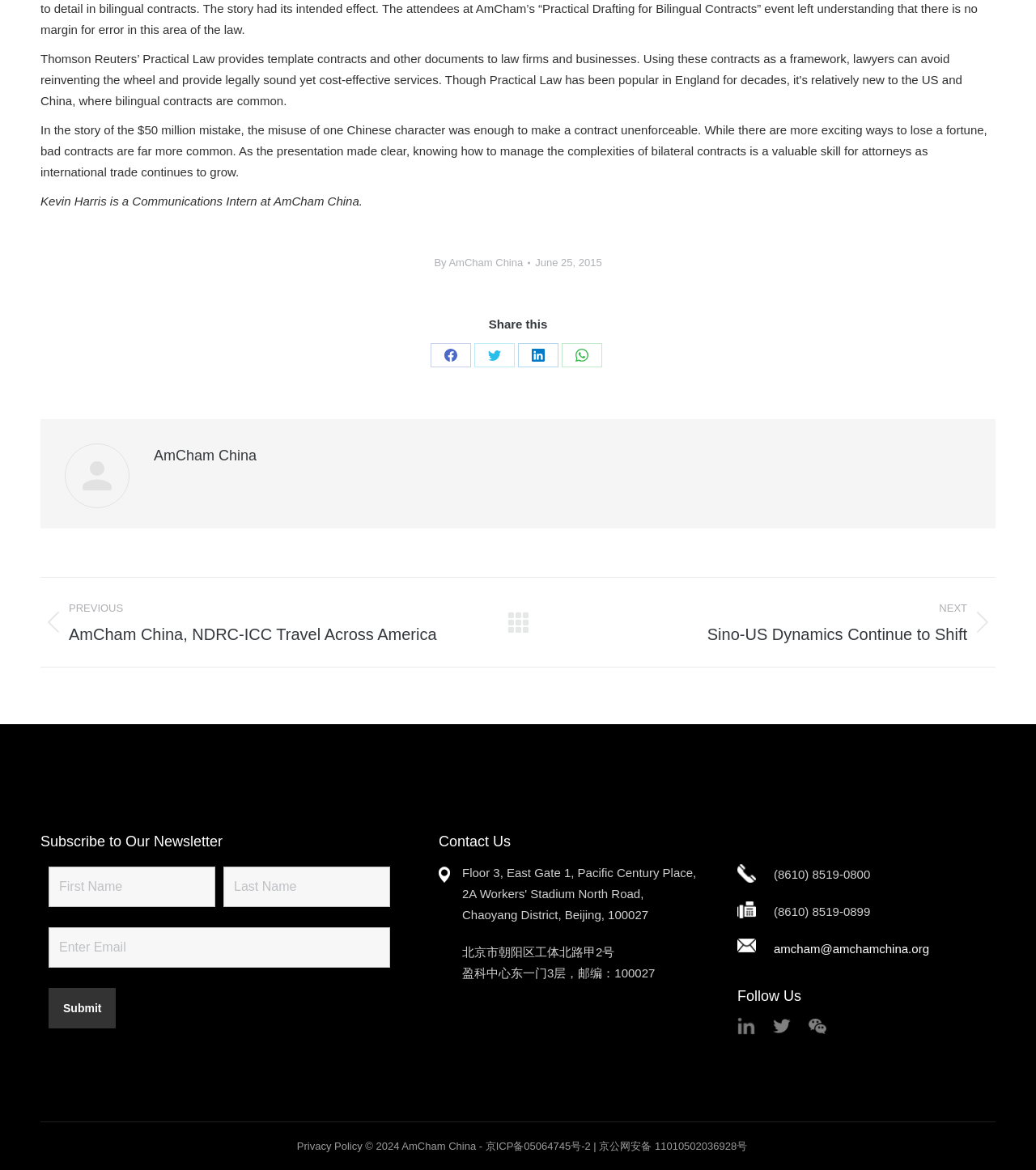Please determine the bounding box coordinates of the section I need to click to accomplish this instruction: "Click on the 'AmCham China' link".

[0.148, 0.383, 0.248, 0.397]